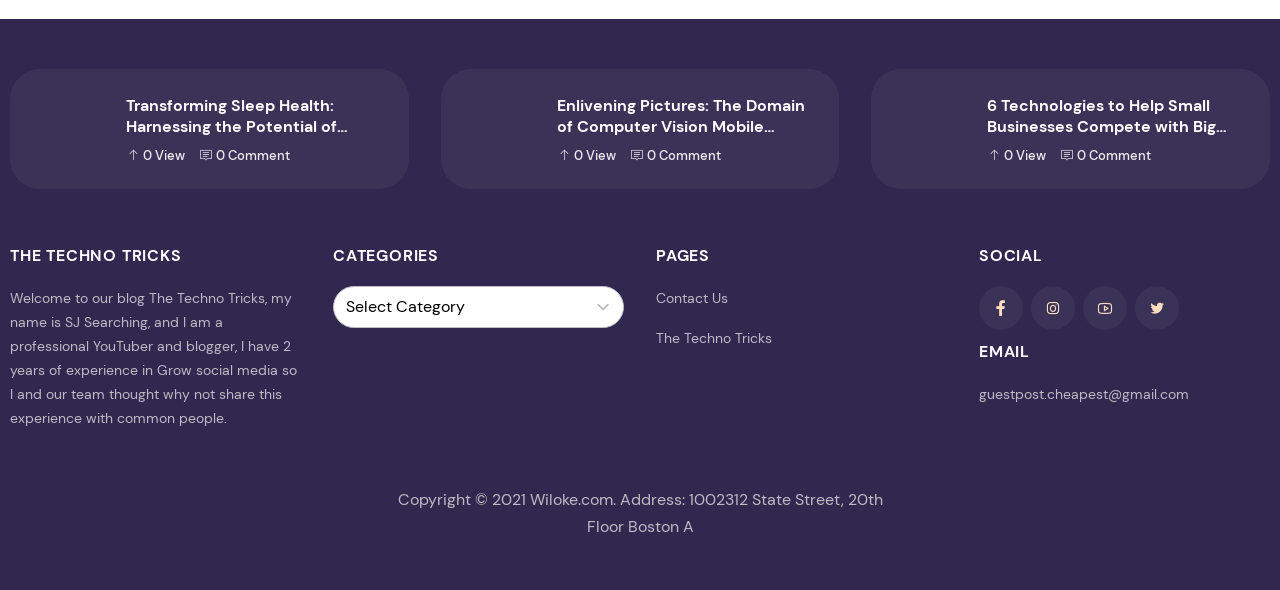Identify the bounding box of the HTML element described here: "The Techno Tricks". Provide the coordinates as four float numbers between 0 and 1: [left, top, right, bottom].

[0.512, 0.558, 0.603, 0.589]